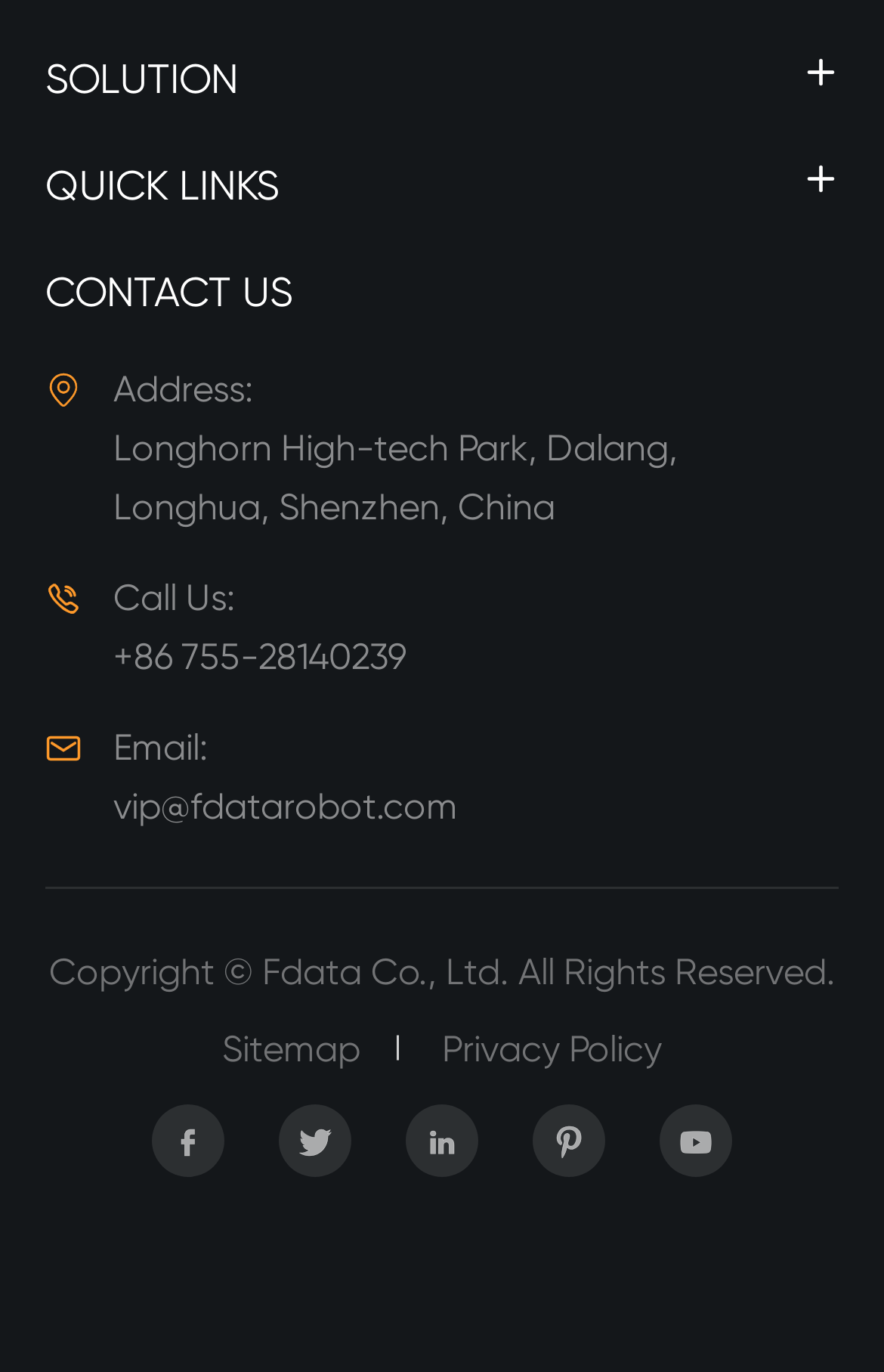Given the element description "Contact Us", identify the bounding box of the corresponding UI element.

[0.051, 0.195, 0.331, 0.23]